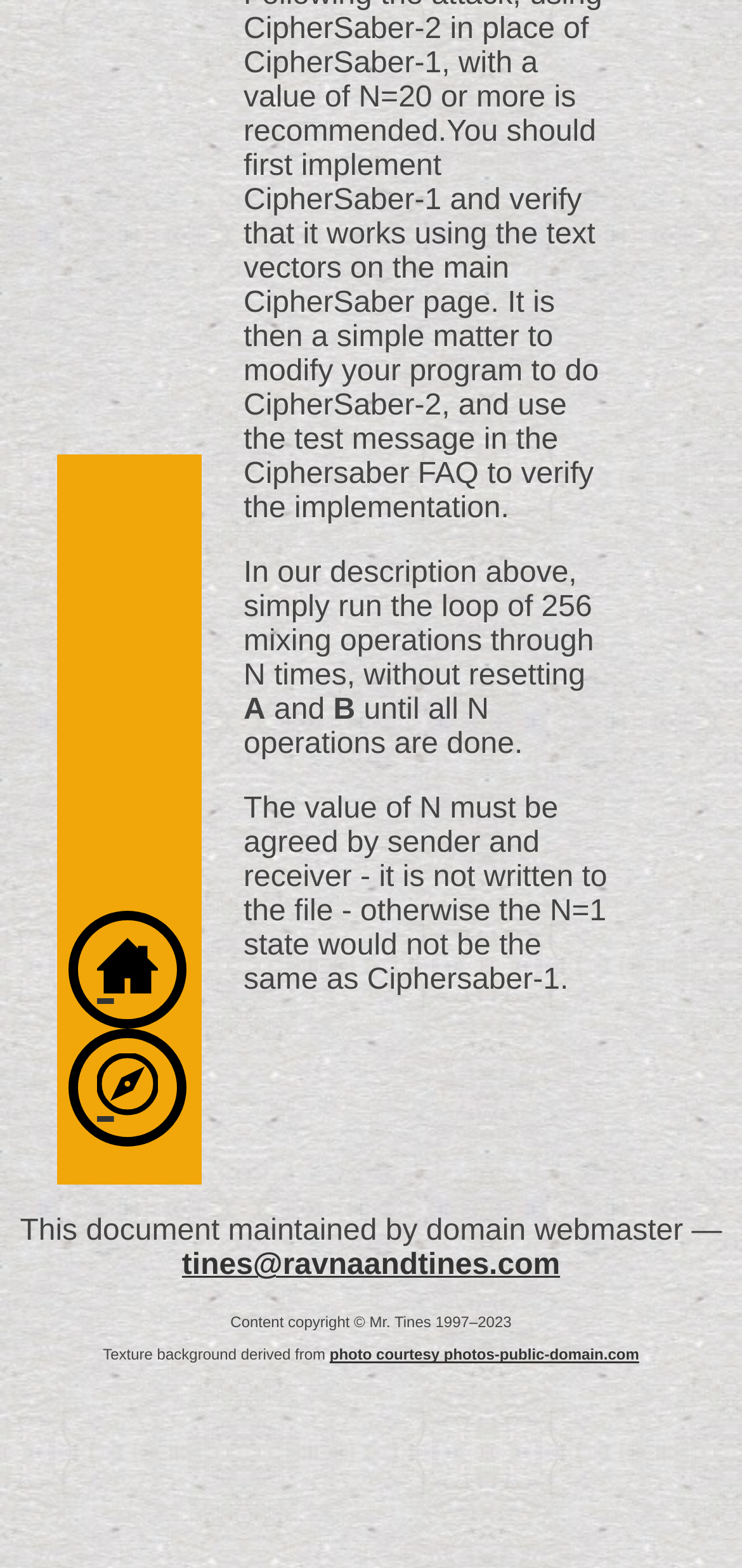Who maintains this document?
Refer to the screenshot and respond with a concise word or phrase.

Domain webmaster